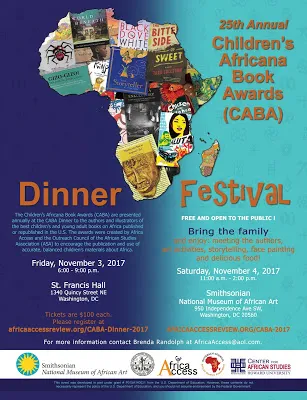Please respond in a single word or phrase: 
Where is the festival being held?

National Museum of African Art